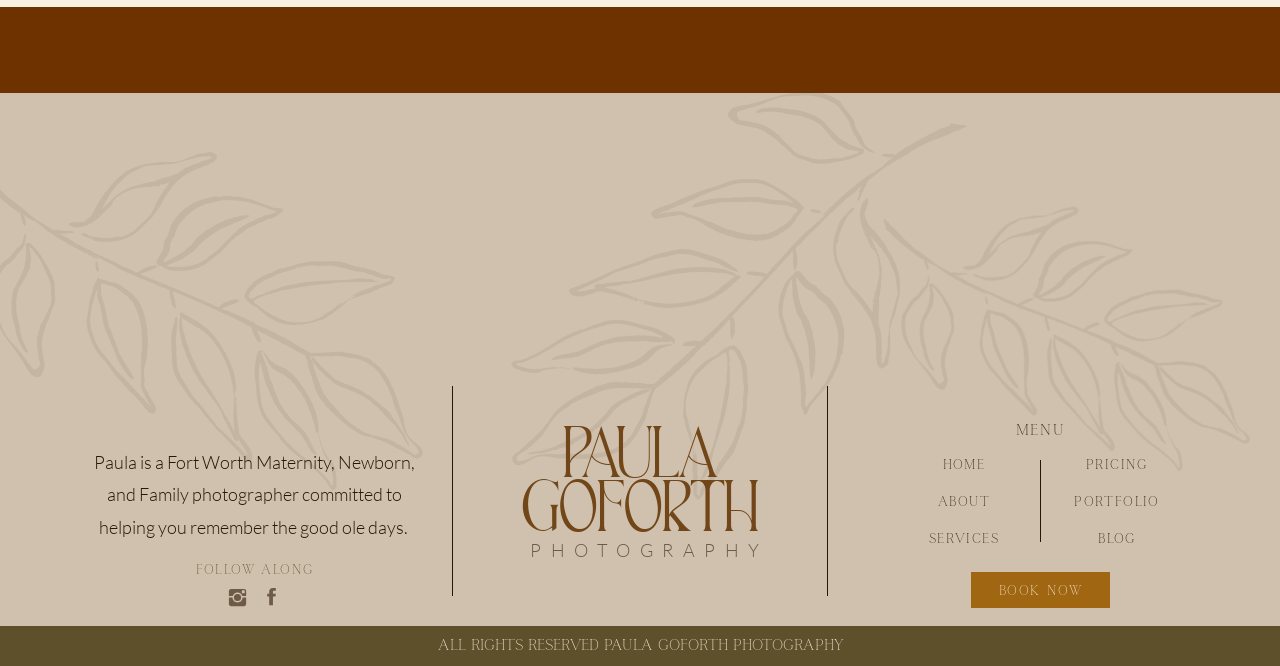Please study the image and answer the question comprehensively:
How many social media posts are displayed on the webpage?

There are 5 social media posts displayed on the webpage, each with an image and a description, with bounding box coordinates [0.0, 0.155, 0.186, 0.512], [0.189, 0.155, 0.375, 0.512], [0.378, 0.155, 0.564, 0.512], [0.567, 0.155, 0.753, 0.512], and [0.756, 0.155, 0.942, 0.512].